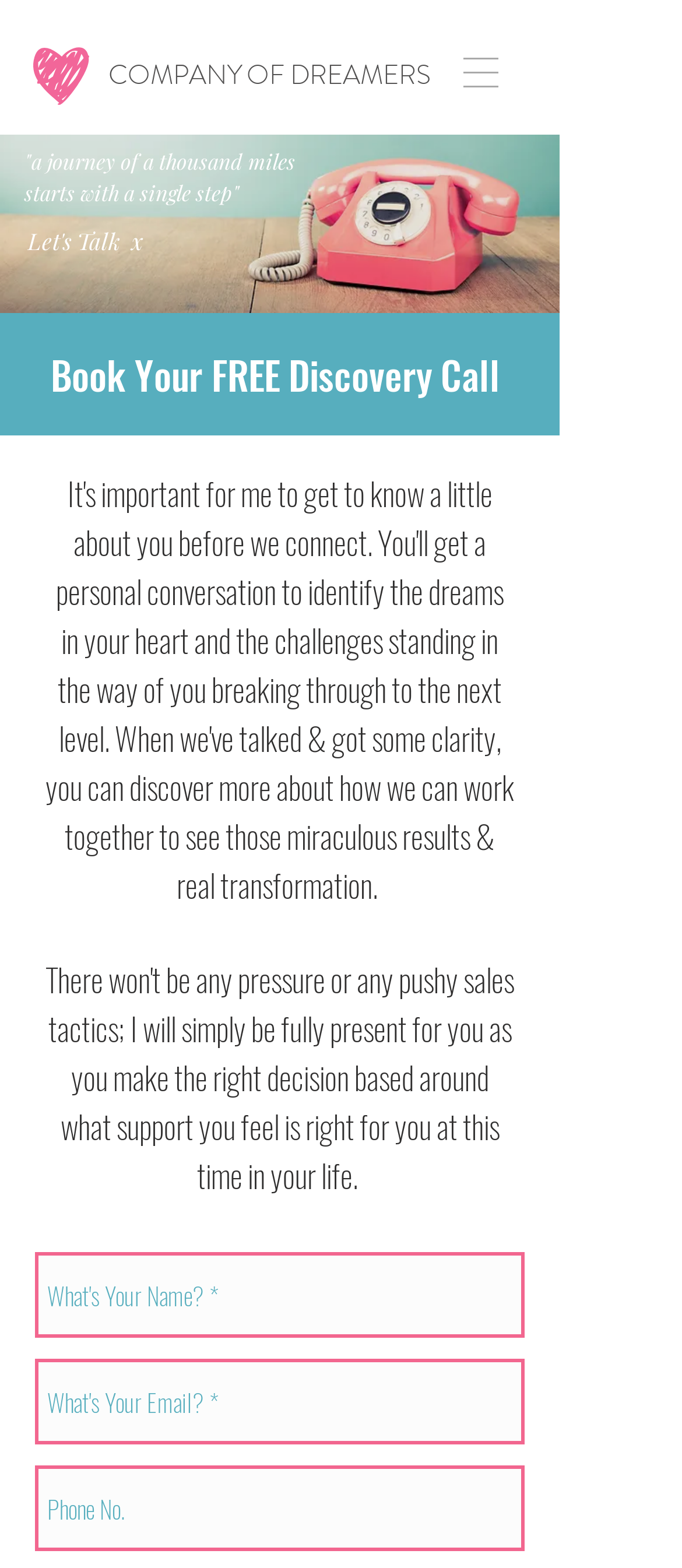Using the element description provided, determine the bounding box coordinates in the format (top-left x, top-left y, bottom-right x, bottom-right y). Ensure that all values are floating point numbers between 0 and 1. Element description: aria-label="Phone No." name="phone-no." placeholder="Phone No."

[0.051, 0.935, 0.769, 0.989]